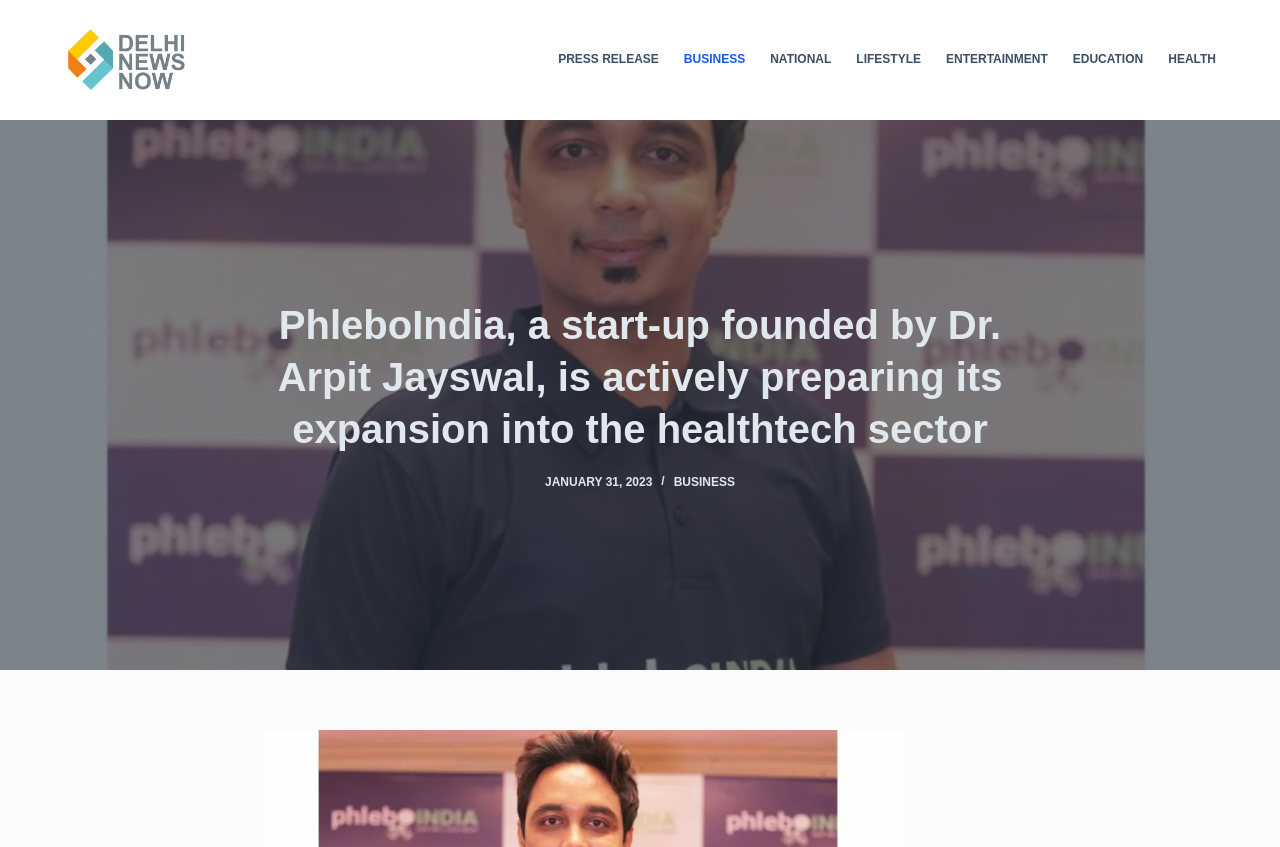Give a concise answer of one word or phrase to the question: 
What is the date mentioned in the article?

JANUARY 31, 2023